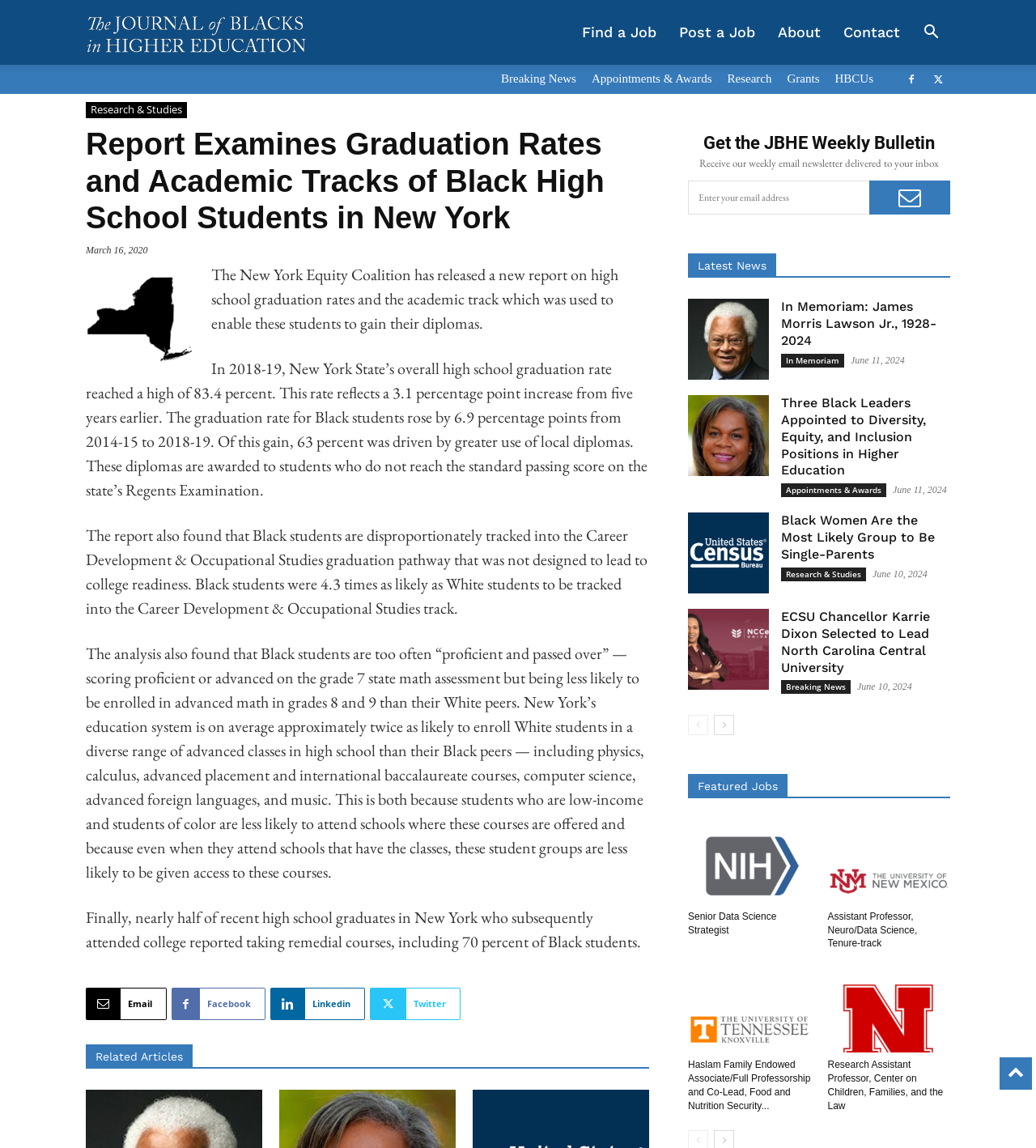Kindly determine the bounding box coordinates of the area that needs to be clicked to fulfill this instruction: "View Report Examines Graduation Rates and Academic Tracks of Black High School Students in New York".

[0.083, 0.11, 0.627, 0.206]